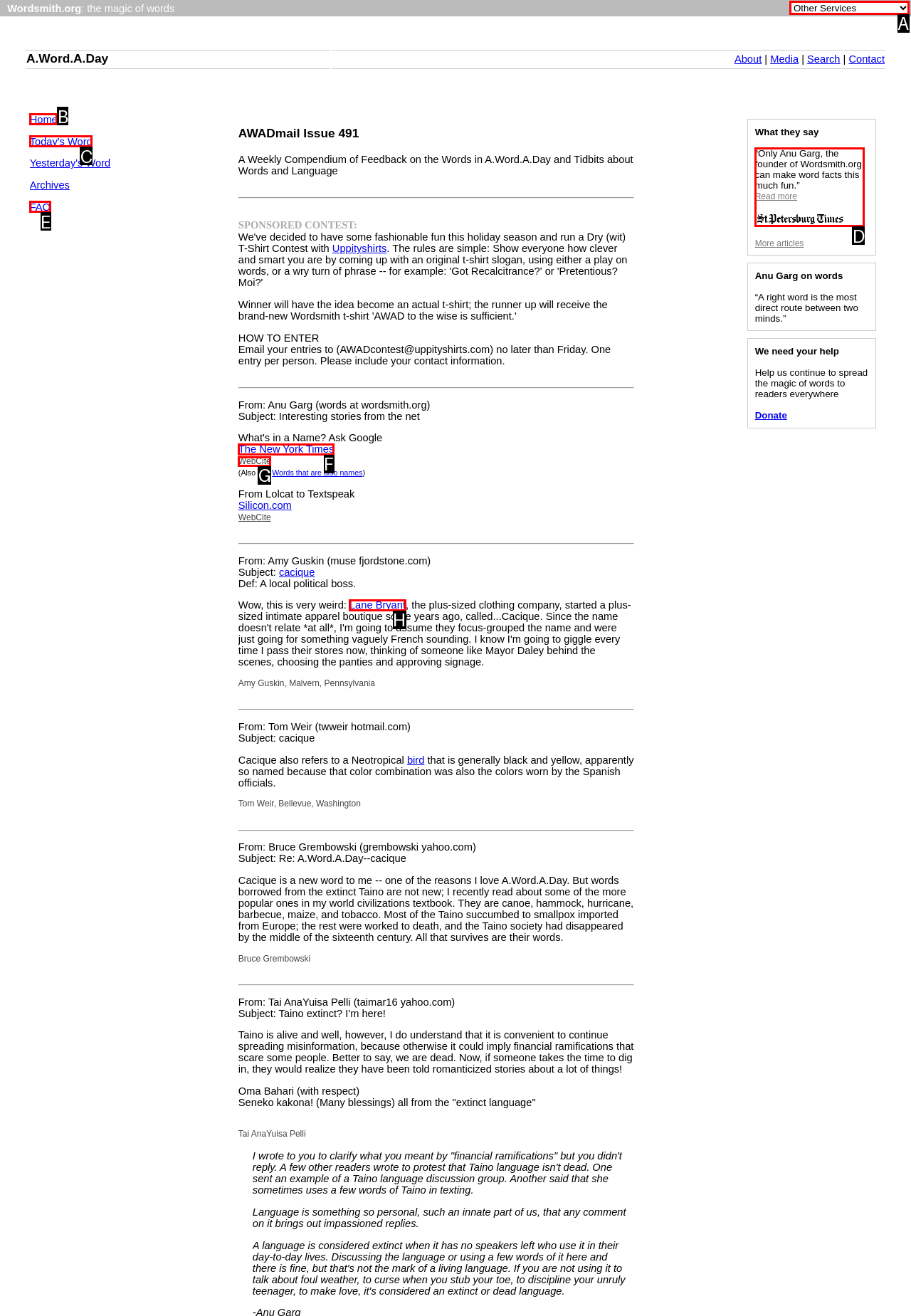Which HTML element should be clicked to complete the task: Select an option from the 'Other Services' combo box? Answer with the letter of the corresponding option.

A